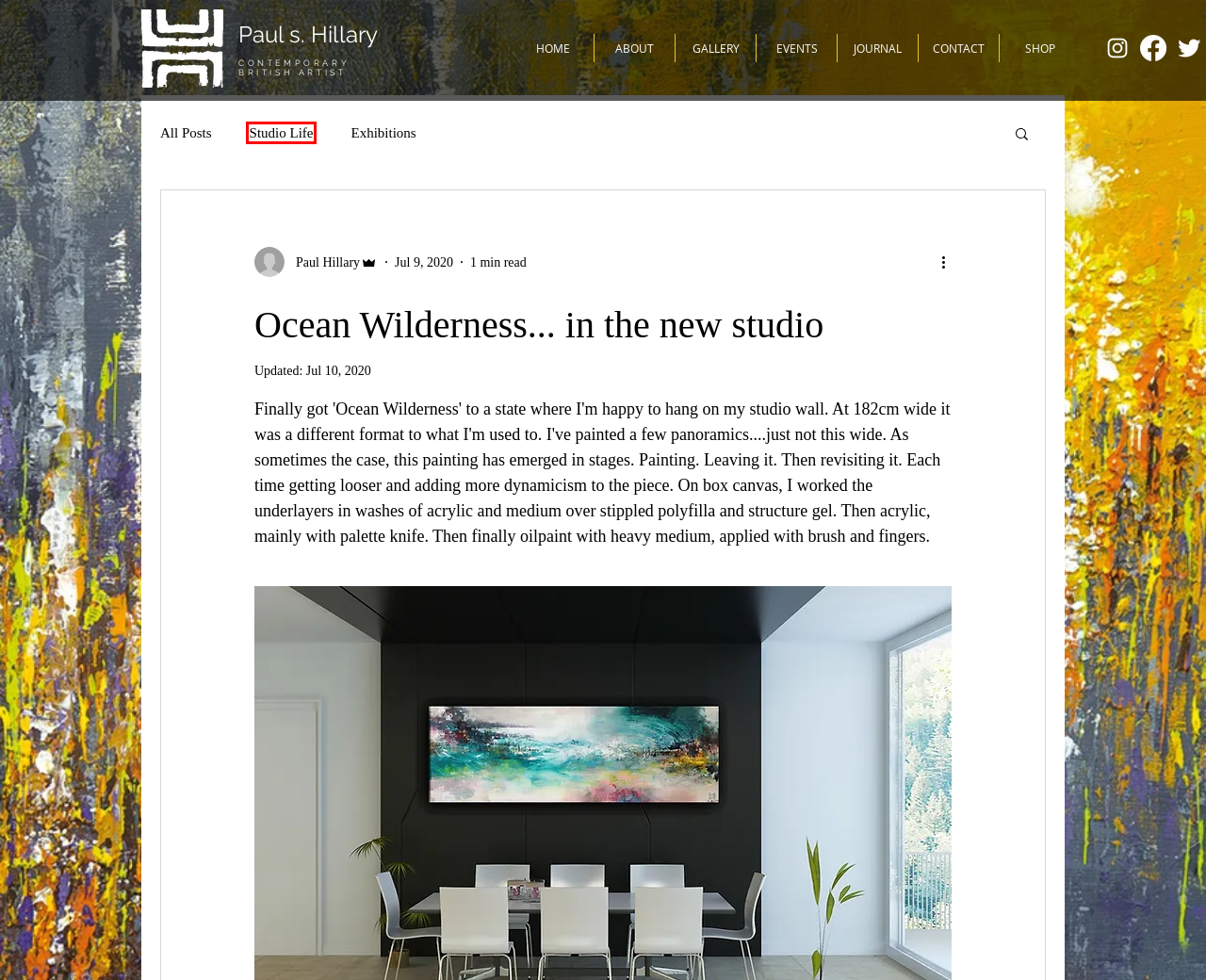You are presented with a screenshot of a webpage containing a red bounding box around an element. Determine which webpage description best describes the new webpage after clicking on the highlighted element. Here are the candidates:
A. Website Builder - Create a Free Website Today | Wix.com
B. Exhibitions
C. ABOUT | Paul Hillary. Artist | Welwyn Garden City
D. SHOP | Mysite
E. JOURNAL | Mysite
F. CONTACT | Mysite
G. Studio Life
H. Painting of fine art | Paul Hillary. Artist | Welwyn Garden City

G